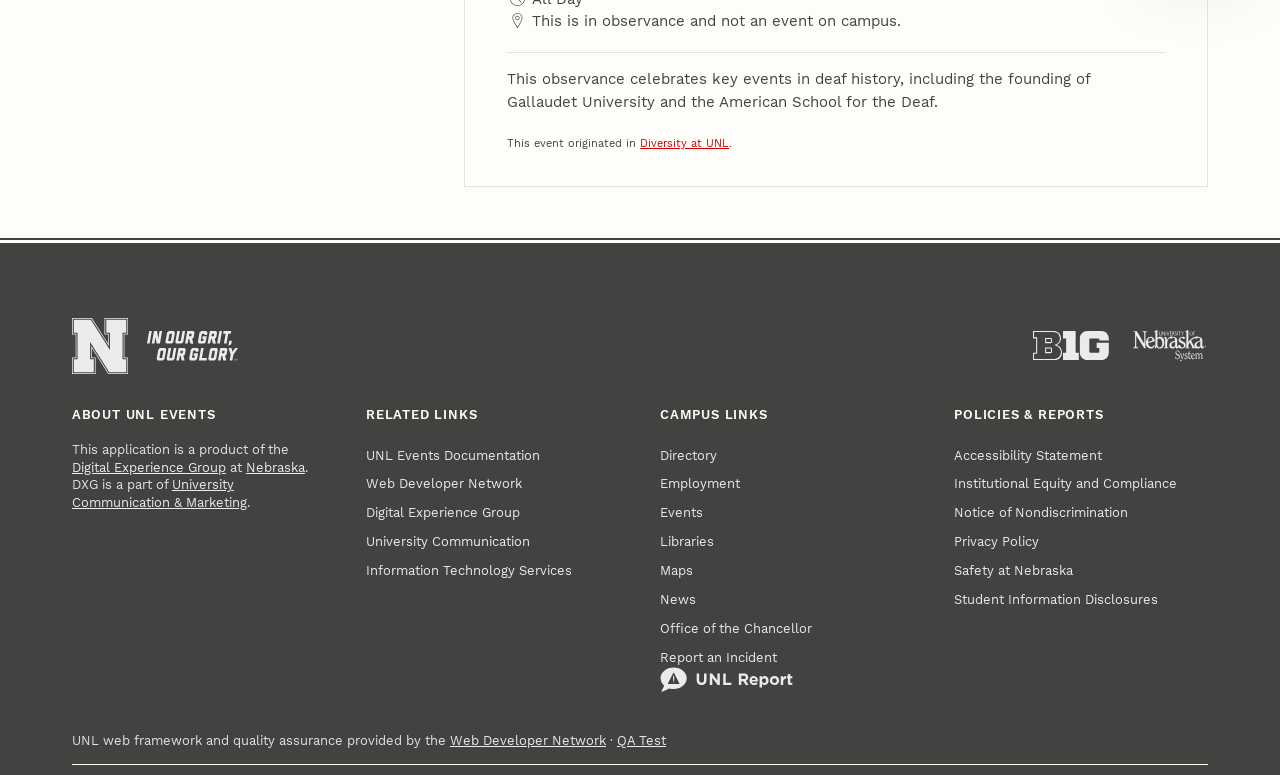What is the name of the university?
Respond to the question with a single word or phrase according to the image.

University of Nebraska–Lincoln